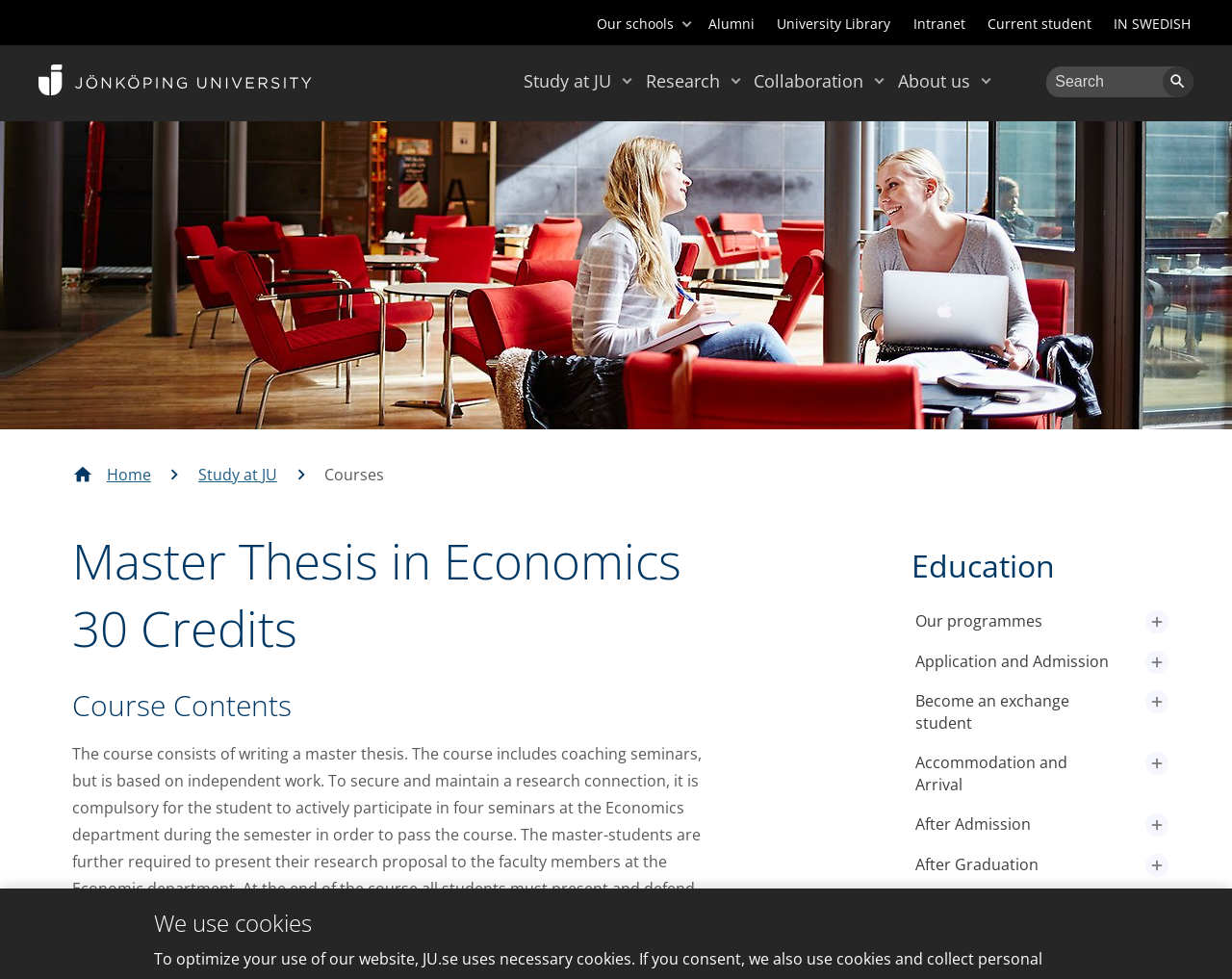With reference to the image, please provide a detailed answer to the following question: What is the name of the university?

I inferred this answer by looking at the logotype link 'Logotype (back to startpage)' and the overall structure of the webpage, which suggests that it is a university website.